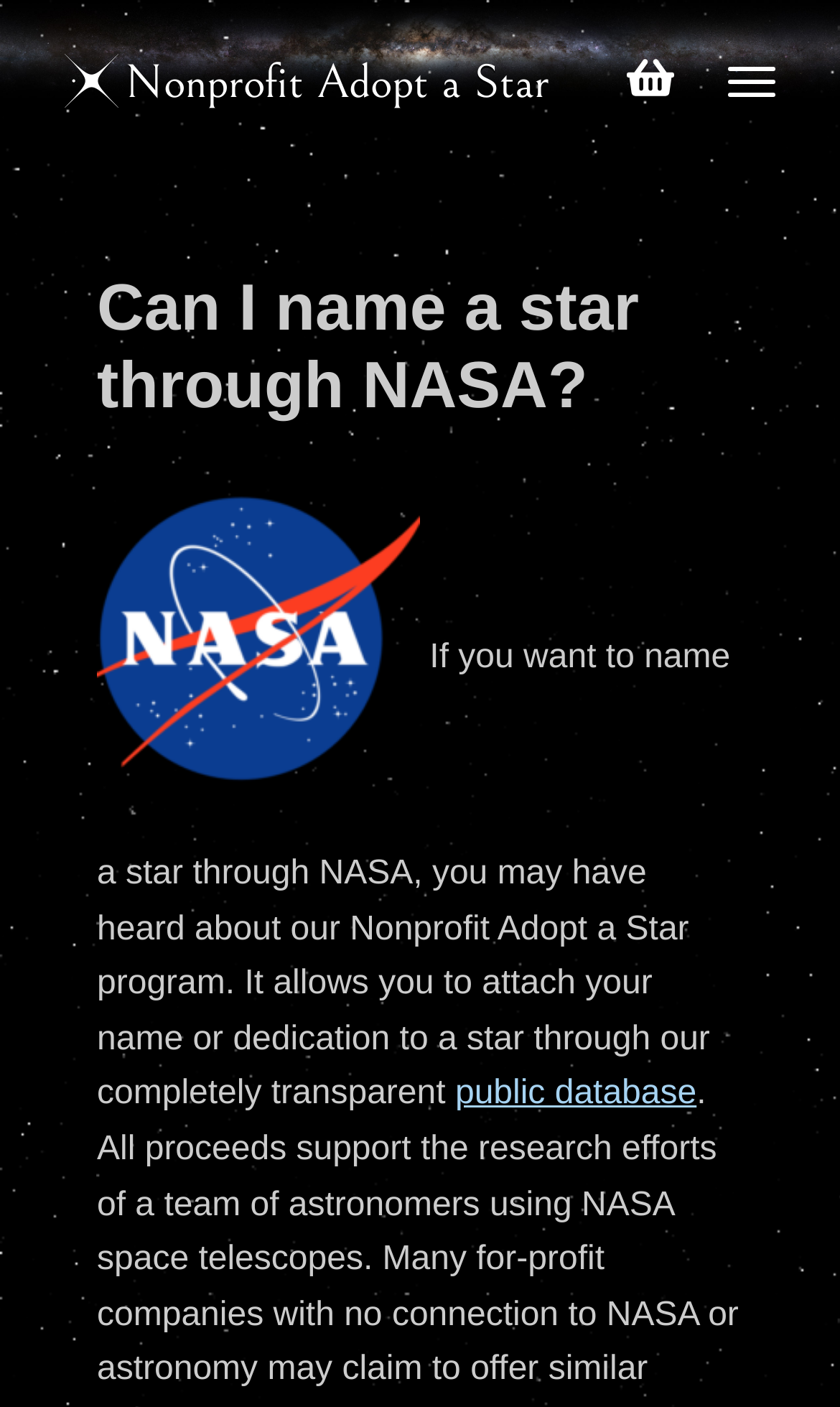Look at the image and answer the question in detail:
What is the content of the image on the webpage?

The image on the webpage is related to naming a star through NASA, as indicated by the OCR text 'name a star NASA'.